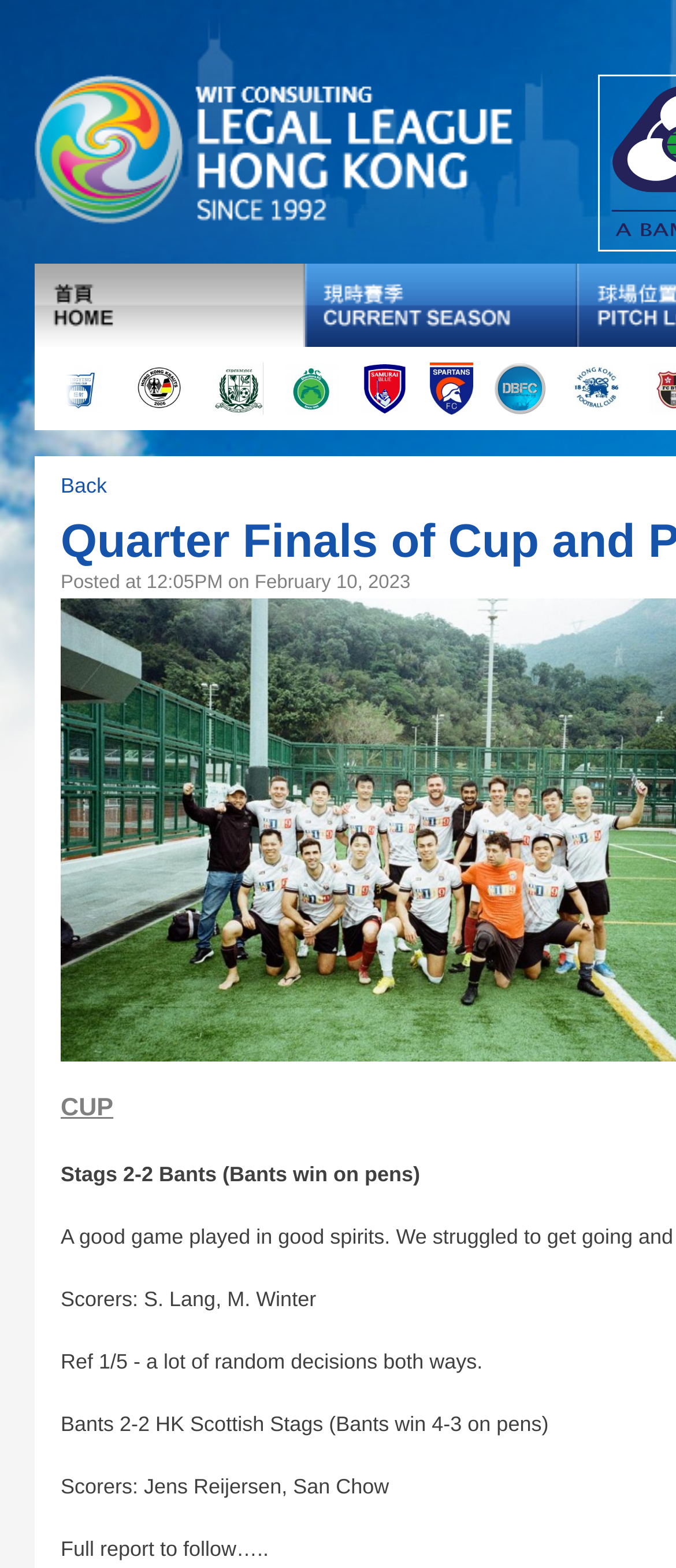Respond to the following query with just one word or a short phrase: 
What is the date of the posted match report?

February 10, 2023